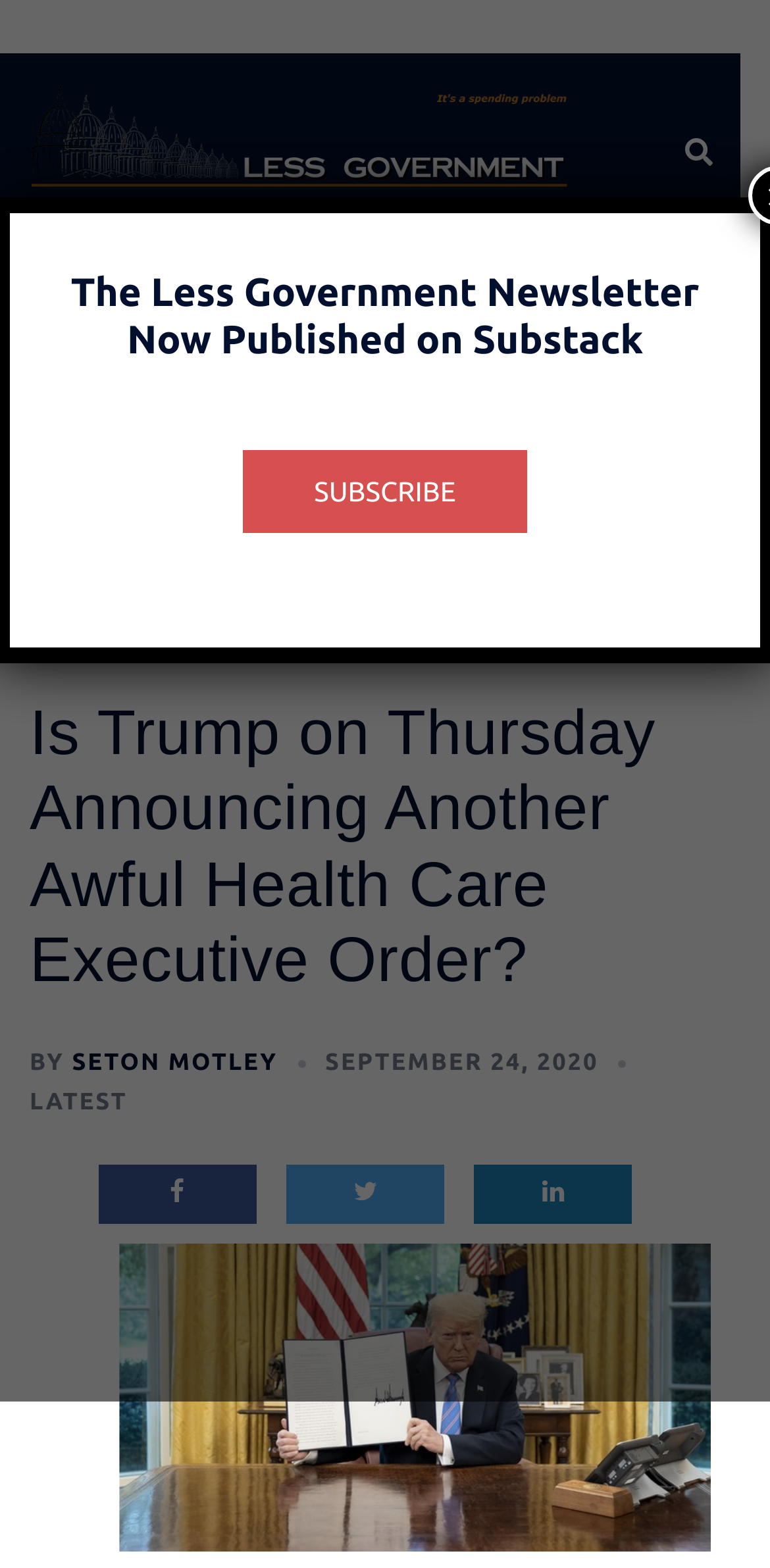What is the purpose of the 'SUBSCRIBE' button? Look at the image and give a one-word or short phrase answer.

To subscribe to the newsletter